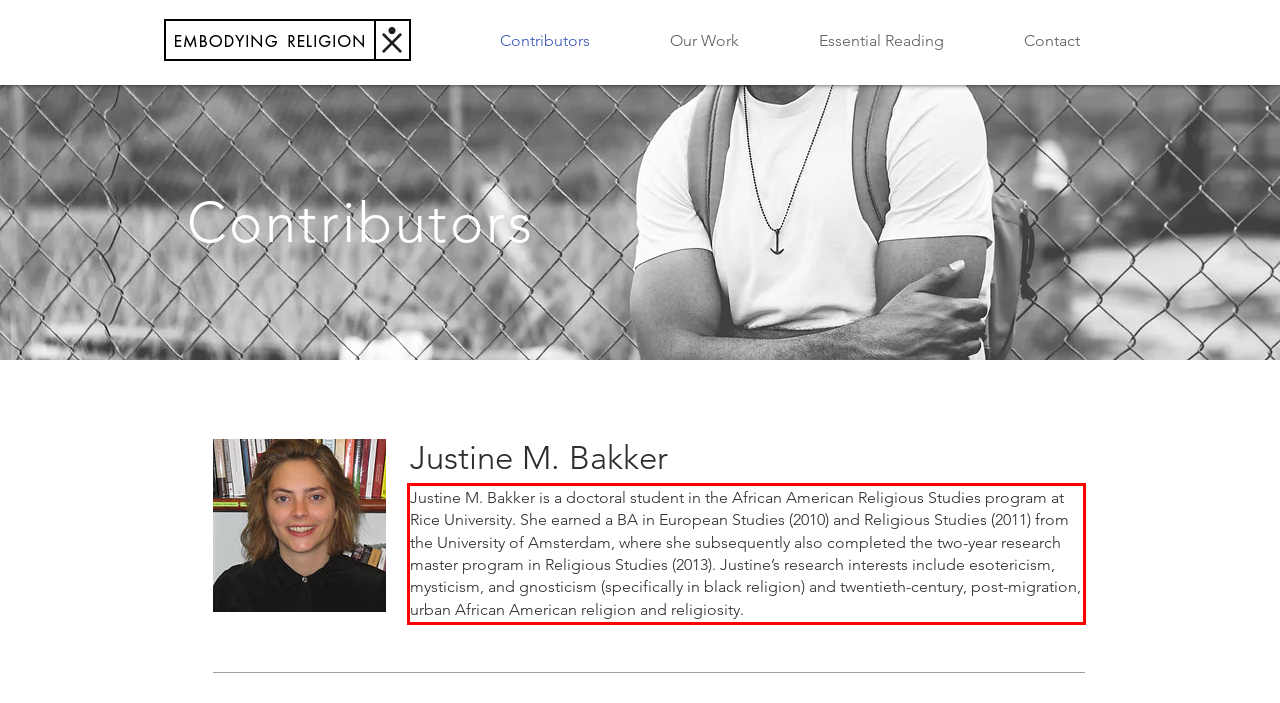Please identify and extract the text from the UI element that is surrounded by a red bounding box in the provided webpage screenshot.

Justine M. Bakker is a doctoral student in the African American Religious Studies program at Rice University. She earned a BA in European Studies (2010) and Religious Studies (2011) from the University of Amsterdam, where she subsequently also completed the two-year research master program in Religious Studies (2013). Justine’s research interests include esotericism, mysticism, and gnosticism (specifically in black religion) and twentieth-century, post-migration, urban African American religion and religiosity.